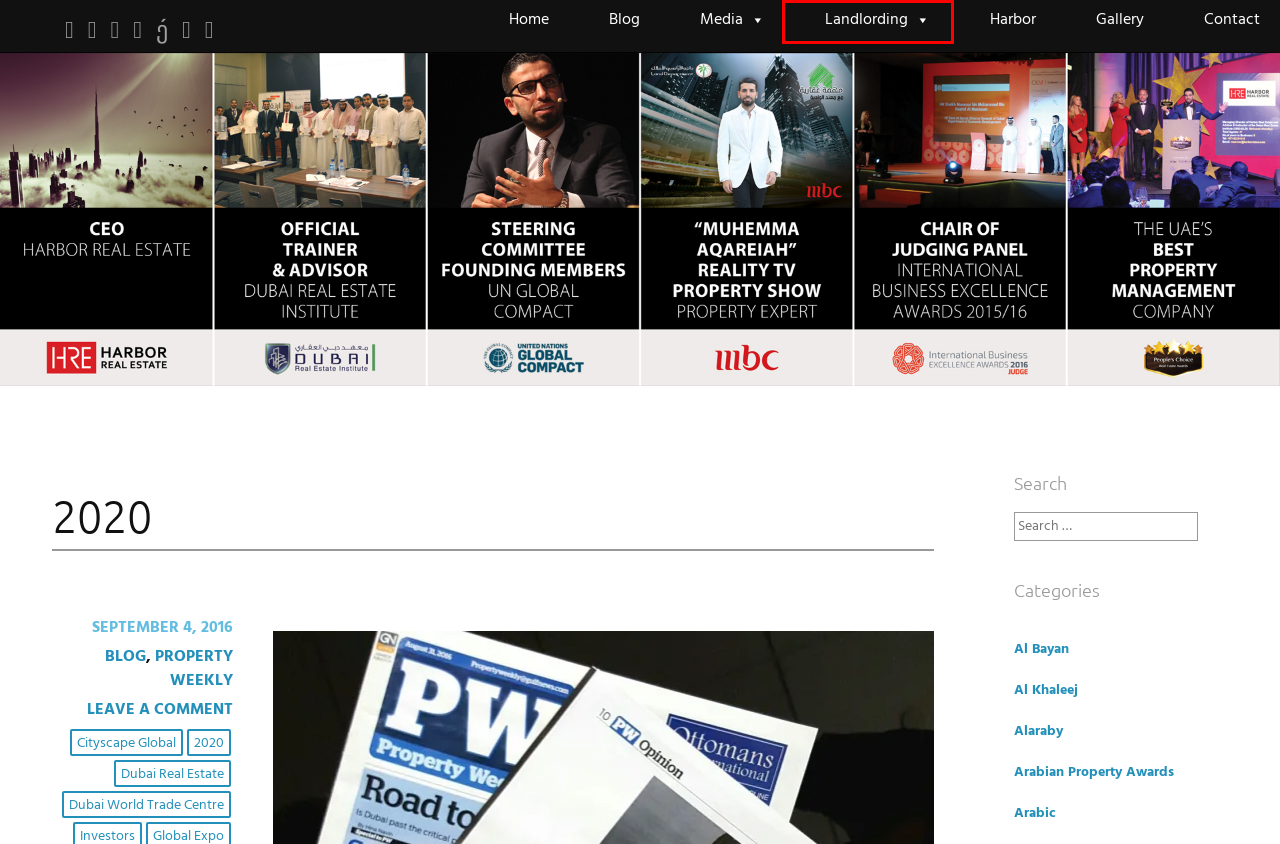You have been given a screenshot of a webpage with a red bounding box around a UI element. Select the most appropriate webpage description for the new webpage that appears after clicking the element within the red bounding box. The choices are:
A. Buy - Mohanad Alwadiya
B. Harbor Real Estate - Fact Based Recommendation
C. Perfect timing - Mohanad Alwadiya
D. Gallery - Mohanad Alwadiya
E. MohanadAlwadiya مهند الوادية (@mohanadalwadiya) | Snapchat Stories, Spotlight & Lenses
F. Al Khaleej Archives - Mohanad Alwadiya
G. Arabic Archives - Mohanad Alwadiya
H. Al Bayan Archives - Mohanad Alwadiya

A